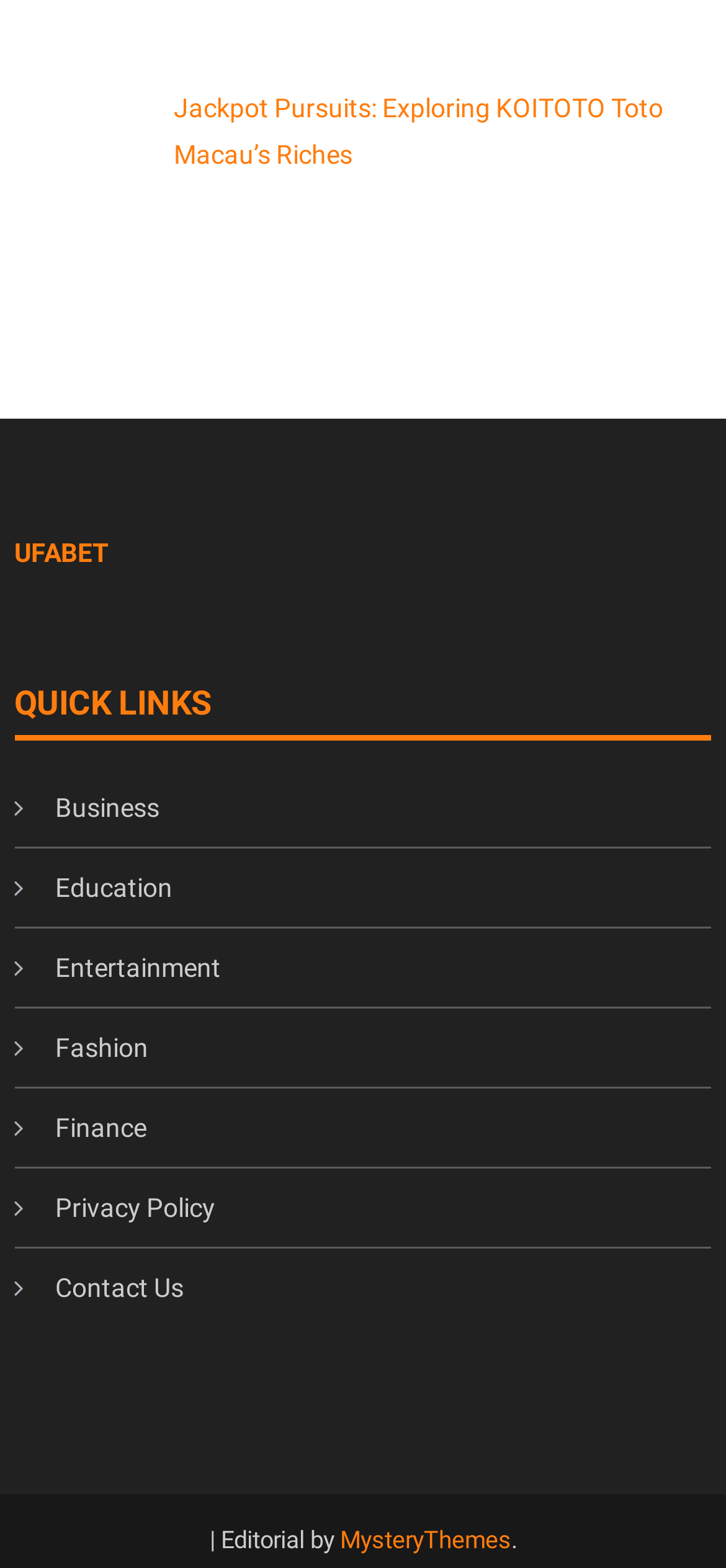How many static text elements are there at the bottom of the webpage?
Refer to the screenshot and respond with a concise word or phrase.

3